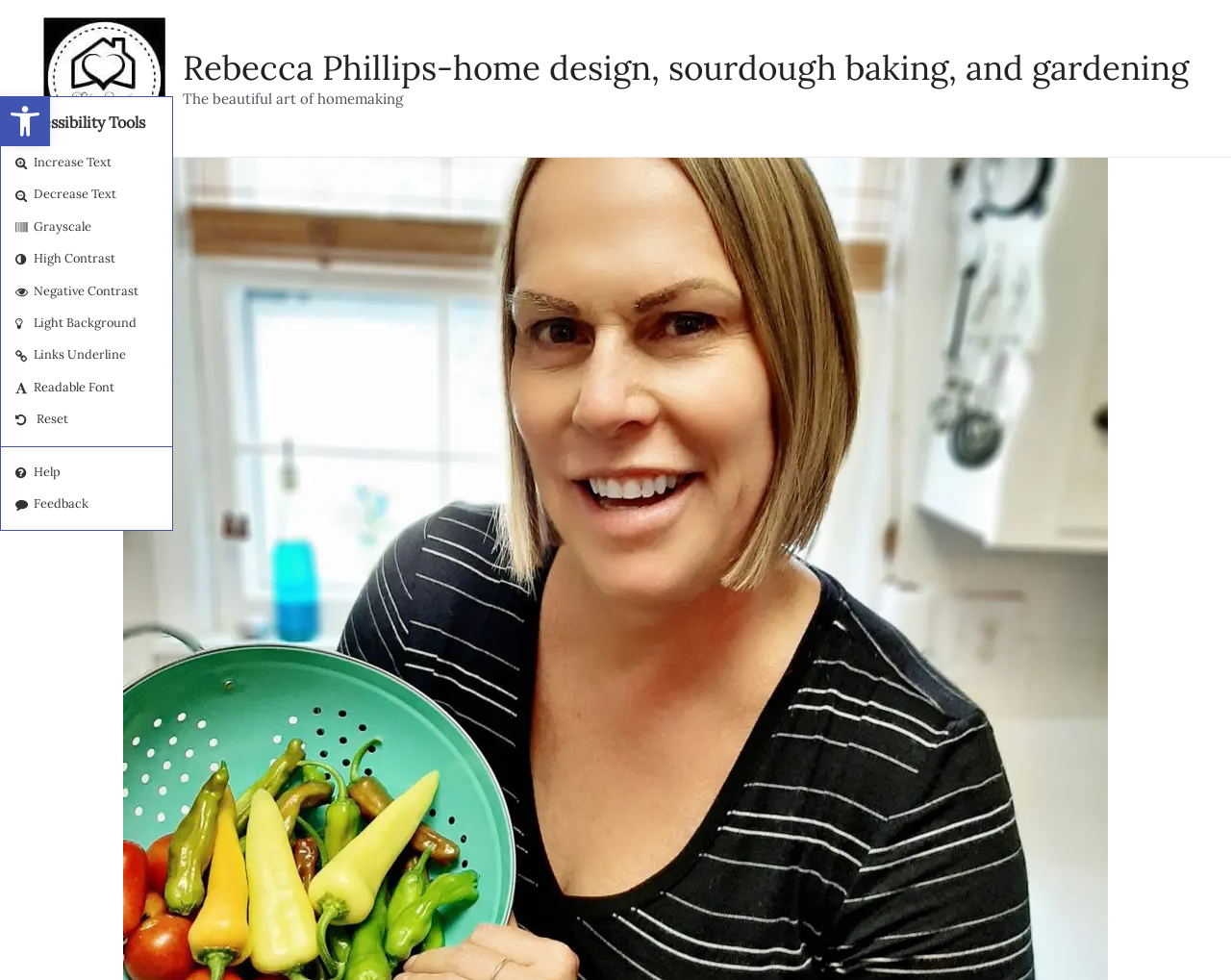What is the title or heading displayed on the webpage?

Free Monthly Declutter Worksheets!